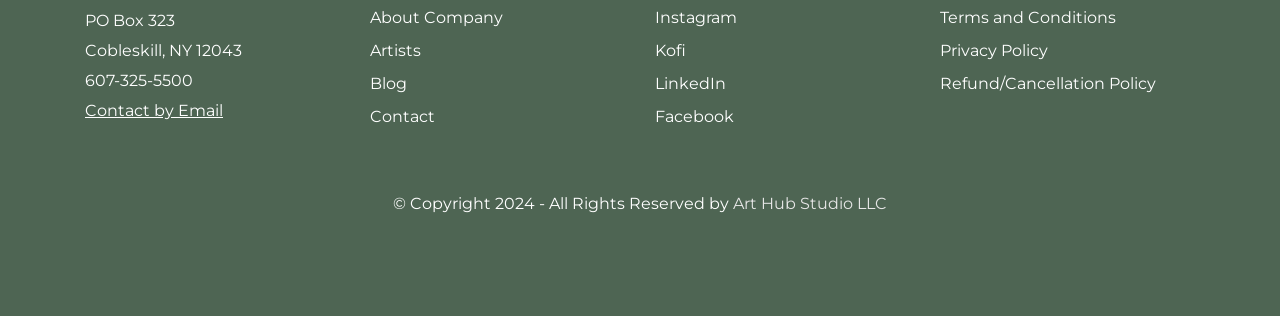Kindly determine the bounding box coordinates of the area that needs to be clicked to fulfill this instruction: "Enter your name".

None